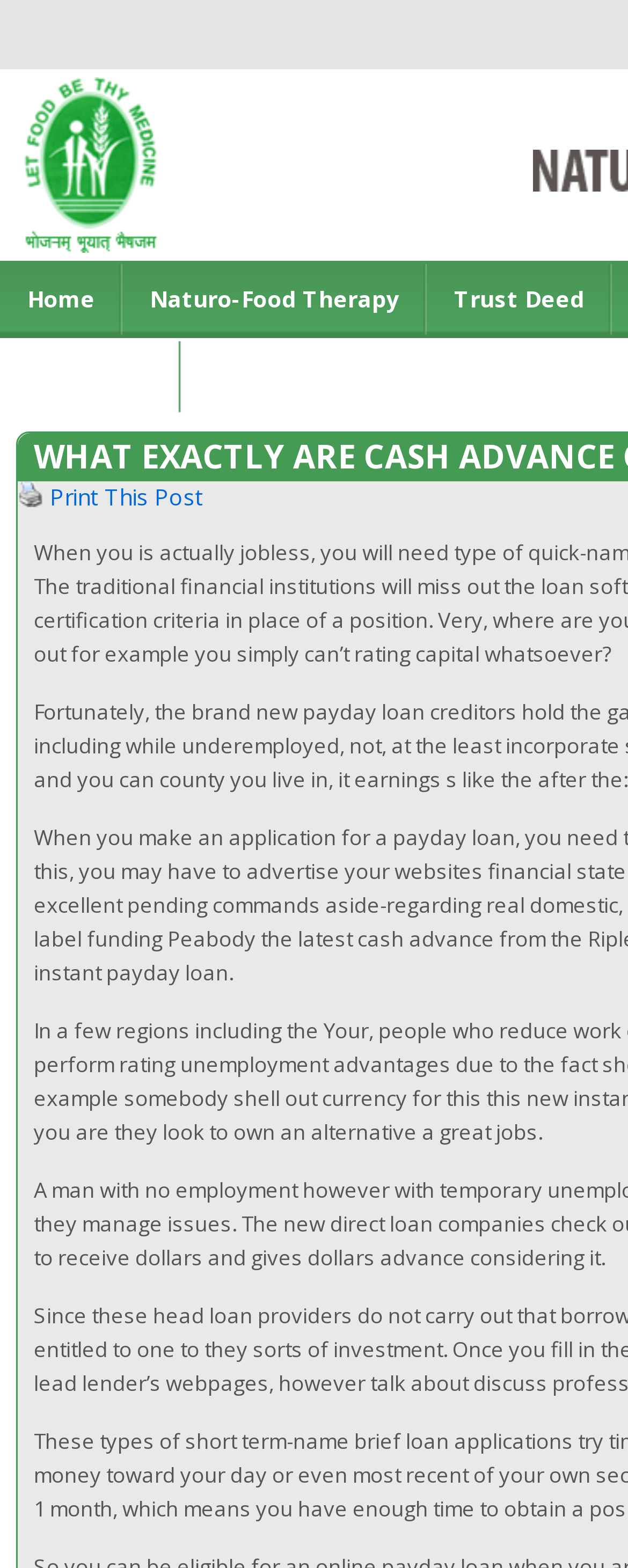How many columns are there in the top navigation bar?
By examining the image, provide a one-word or phrase answer.

1